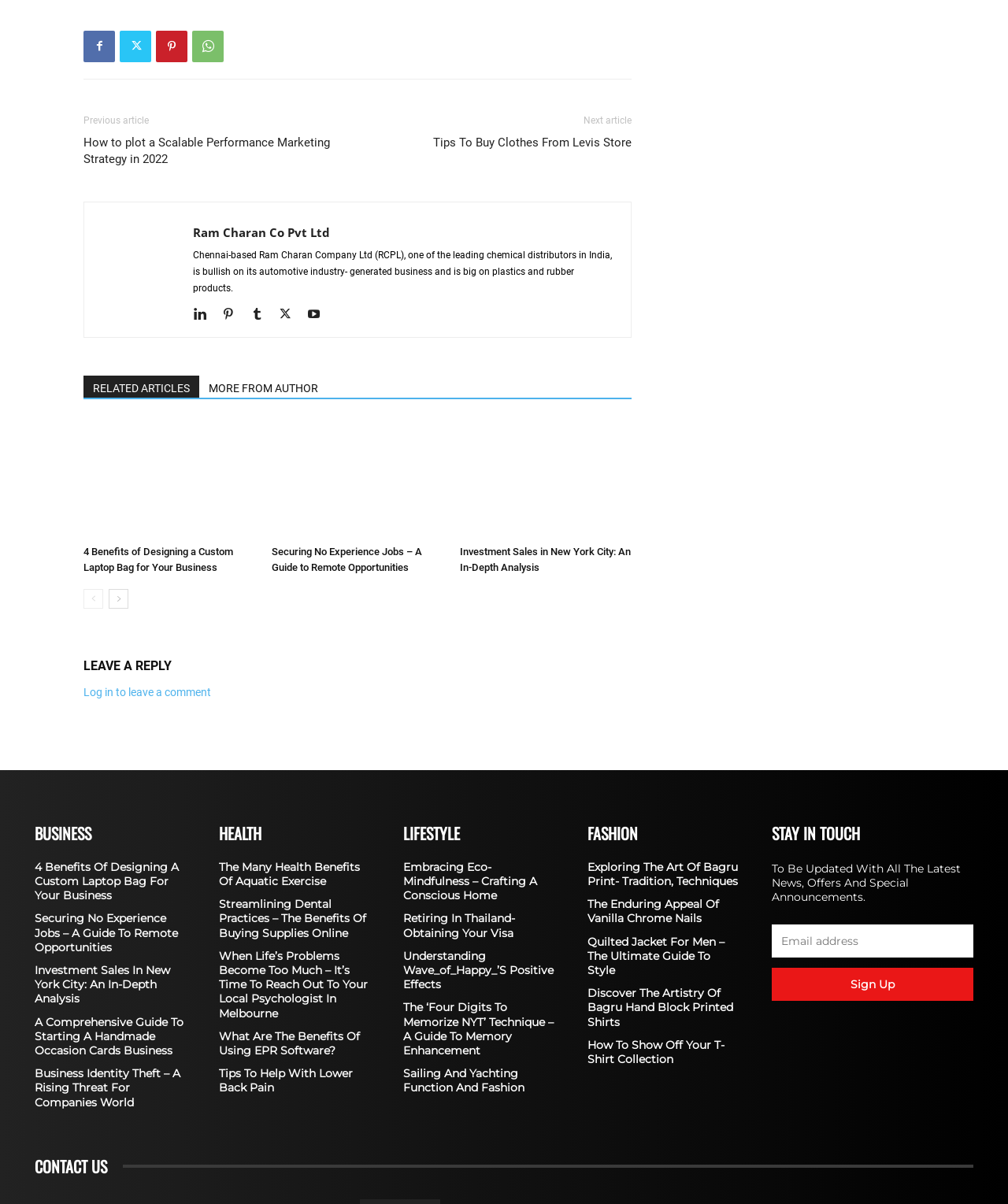What is the topic of the section with the heading 'LEAVE A REPLY'?
Using the image, provide a concise answer in one word or a short phrase.

Comments